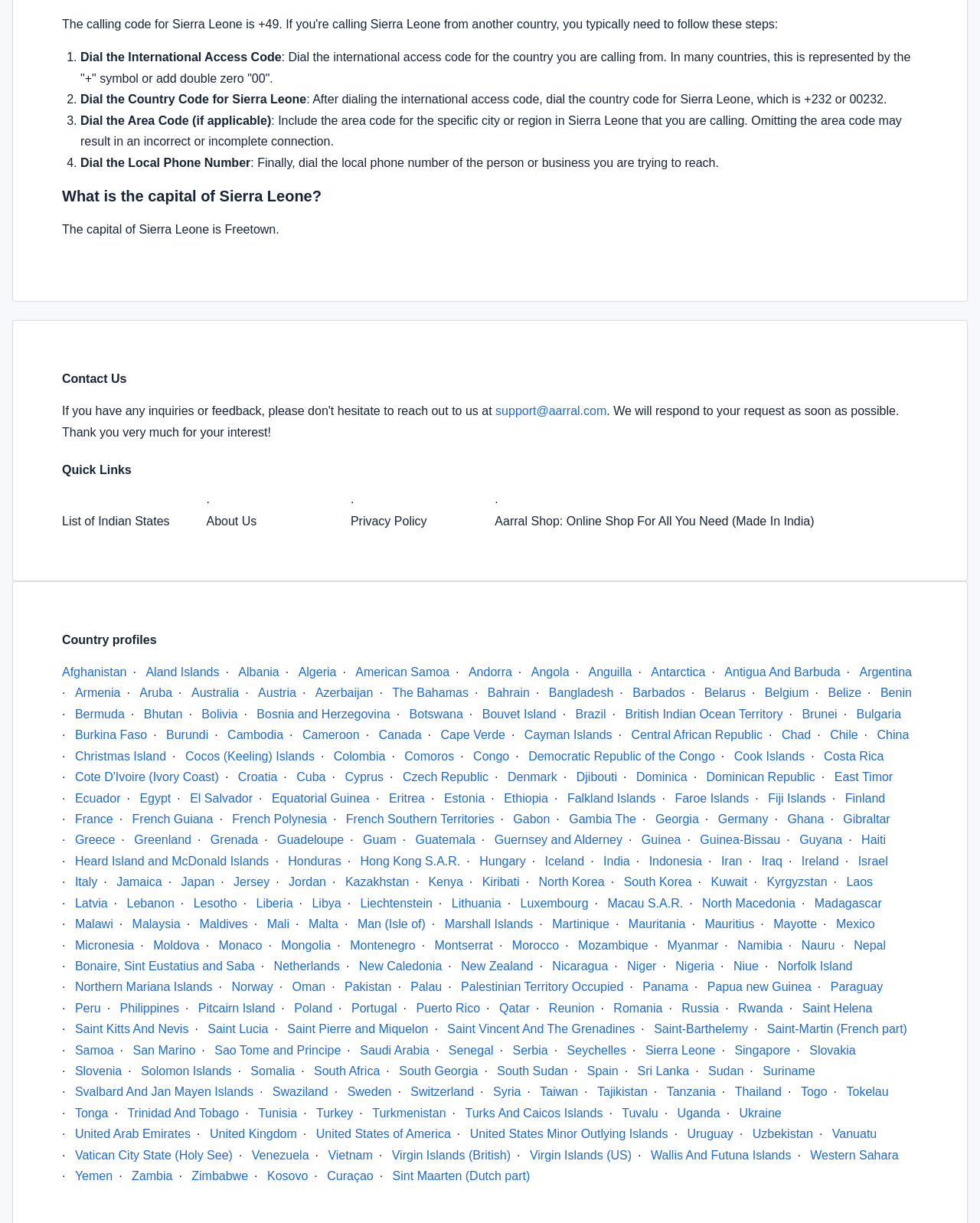Show the bounding box coordinates of the region that should be clicked to follow the instruction: "Sign in or join."

None